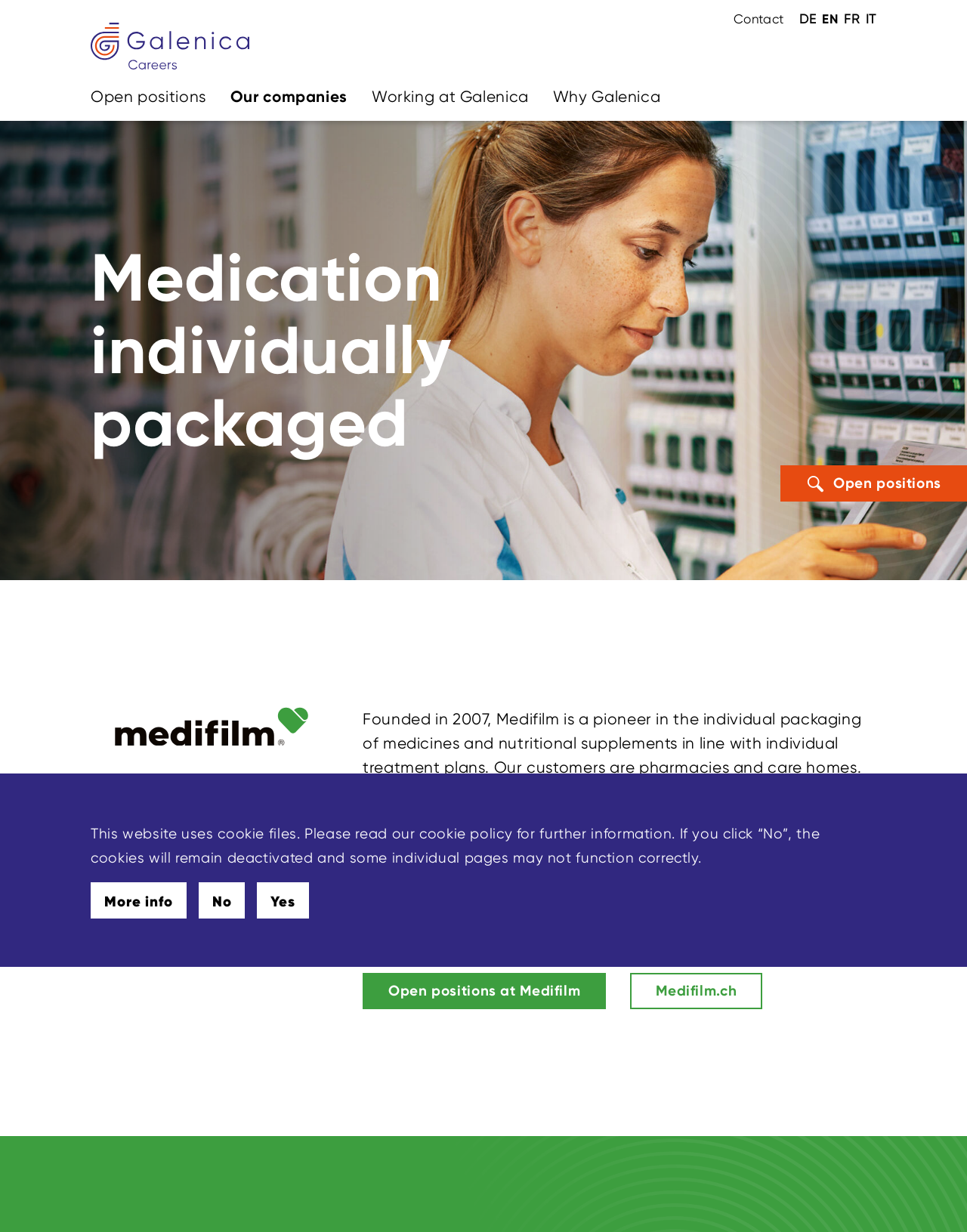Find the bounding box coordinates of the element I should click to carry out the following instruction: "Learn more about Medifilm".

[0.375, 0.79, 0.627, 0.819]